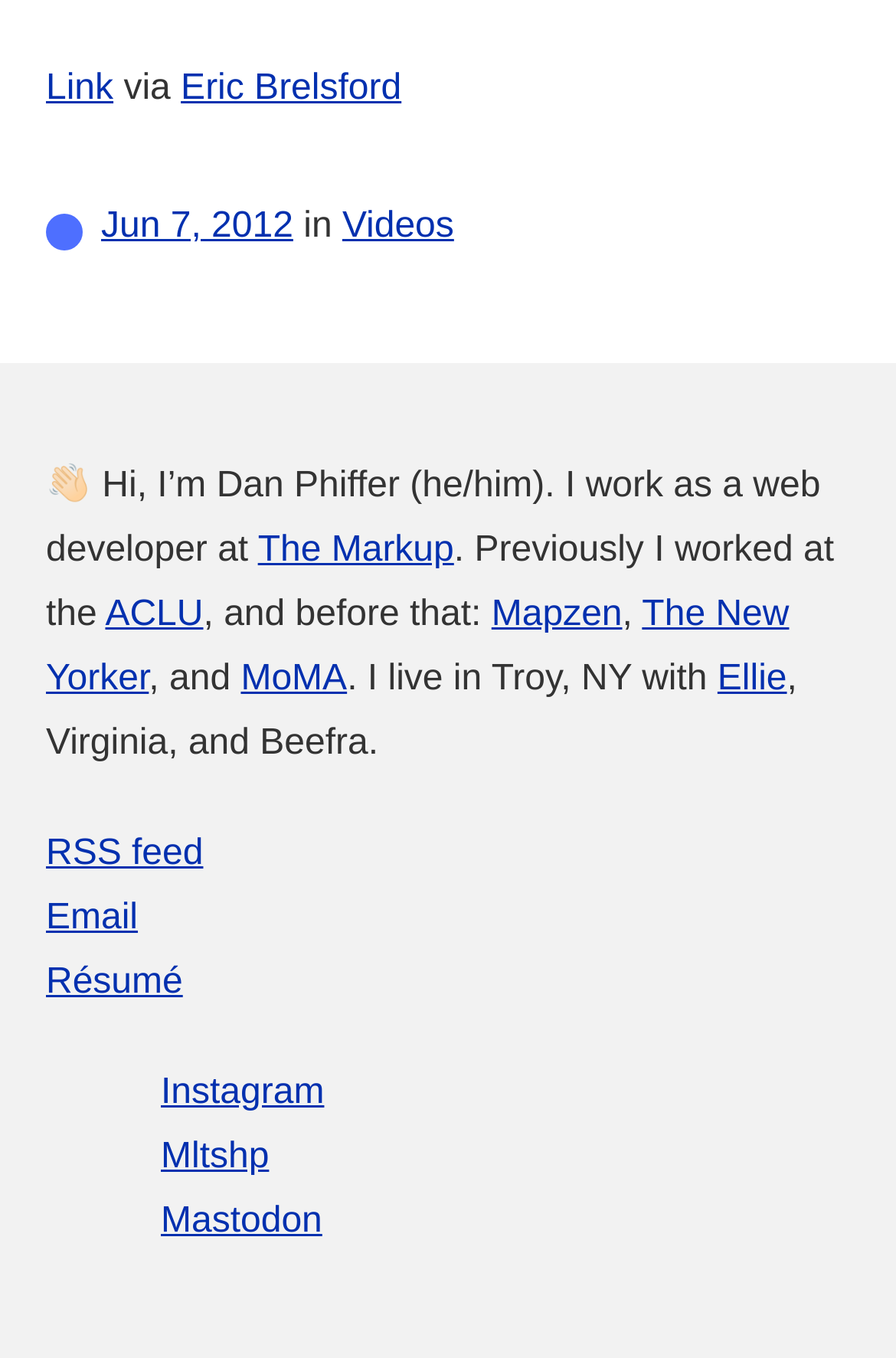Answer the following query concisely with a single word or phrase:
How many links are there in the webpage?

14